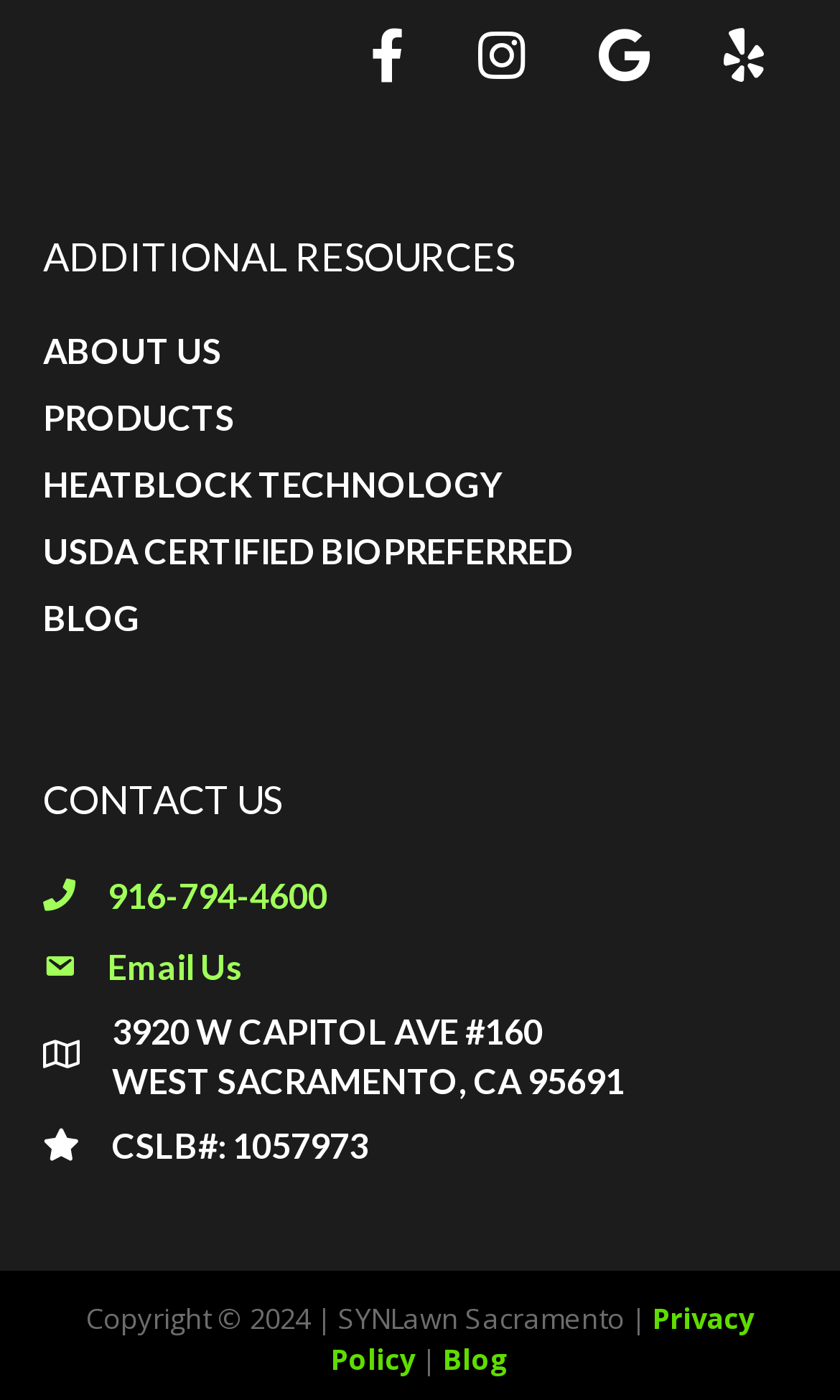What is the address of the company?
Look at the image and respond with a single word or a short phrase.

3920 W CAPITOL AVE #160 WEST SACRAMENTO, CA 95691